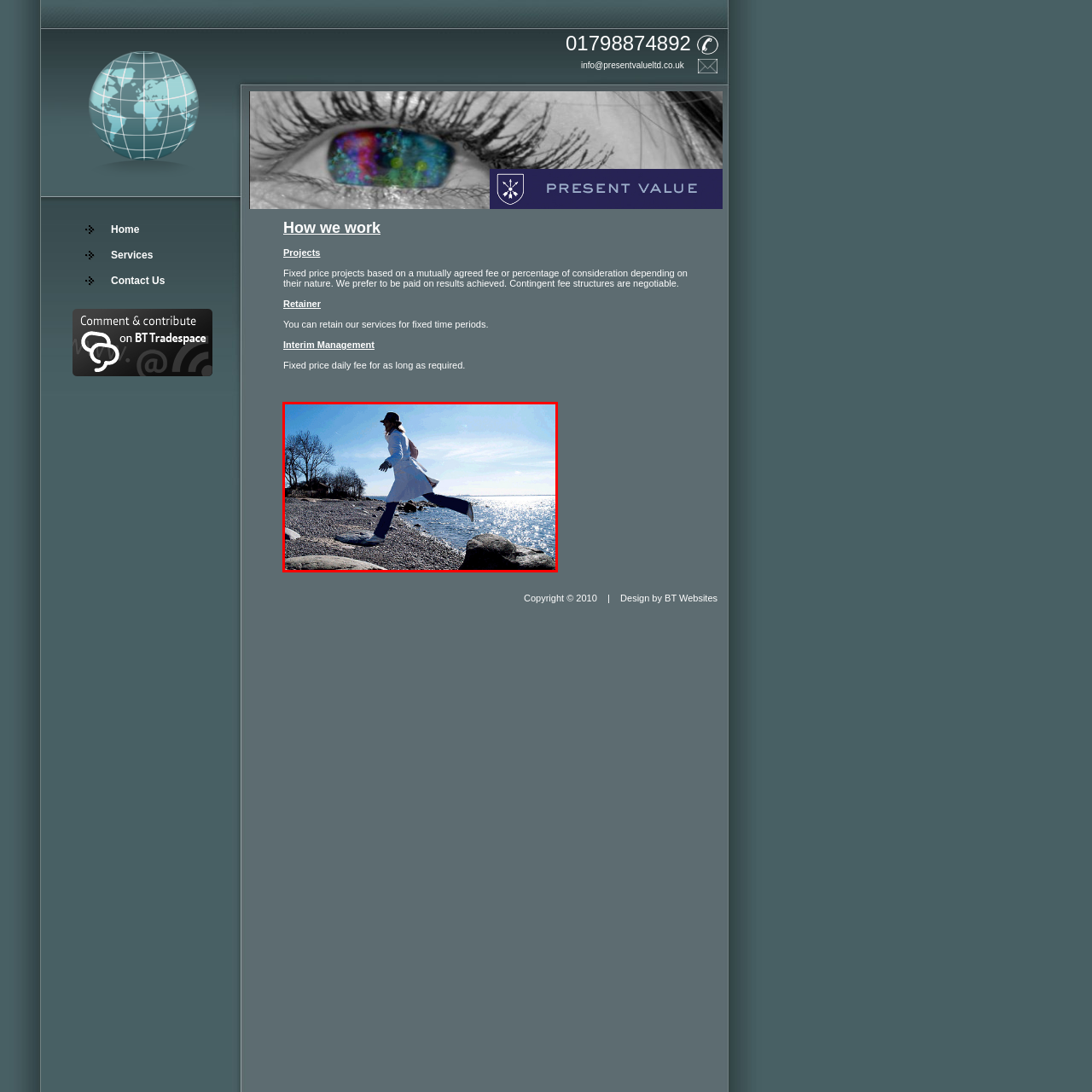Provide a comprehensive description of the image contained within the red rectangle.

In this vibrant and dynamic image, a woman is captured mid-stride as she energetically hops across a rocky shoreline. Dressed in a stylish white coat and blue pants, she embodies a sense of freedom and adventure against a stunning backdrop. The sun shines brightly from a clear blue sky, casting a warm glow on the landscape and creating sparkling reflections on the water's surface. Surrounding her are bare trees, hinting at the seasonal change, while the beach is scattered with smooth stones, offering a scenic yet playful terrain. This moment encapsulates the joy of being outdoors and the thrill of exploration in nature.